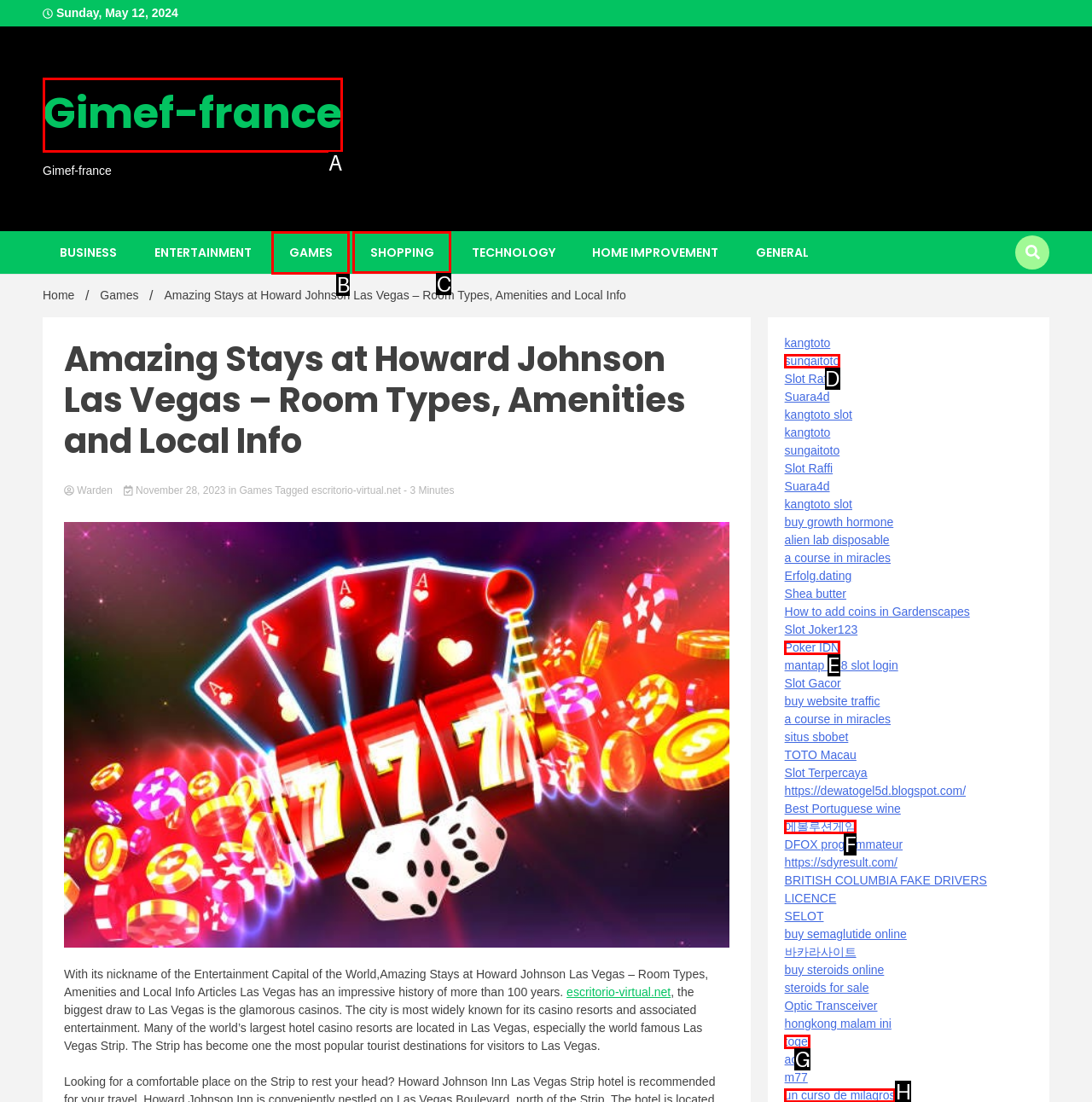Determine which HTML element I should select to execute the task: Click on the 'CART' link
Reply with the corresponding option's letter from the given choices directly.

None